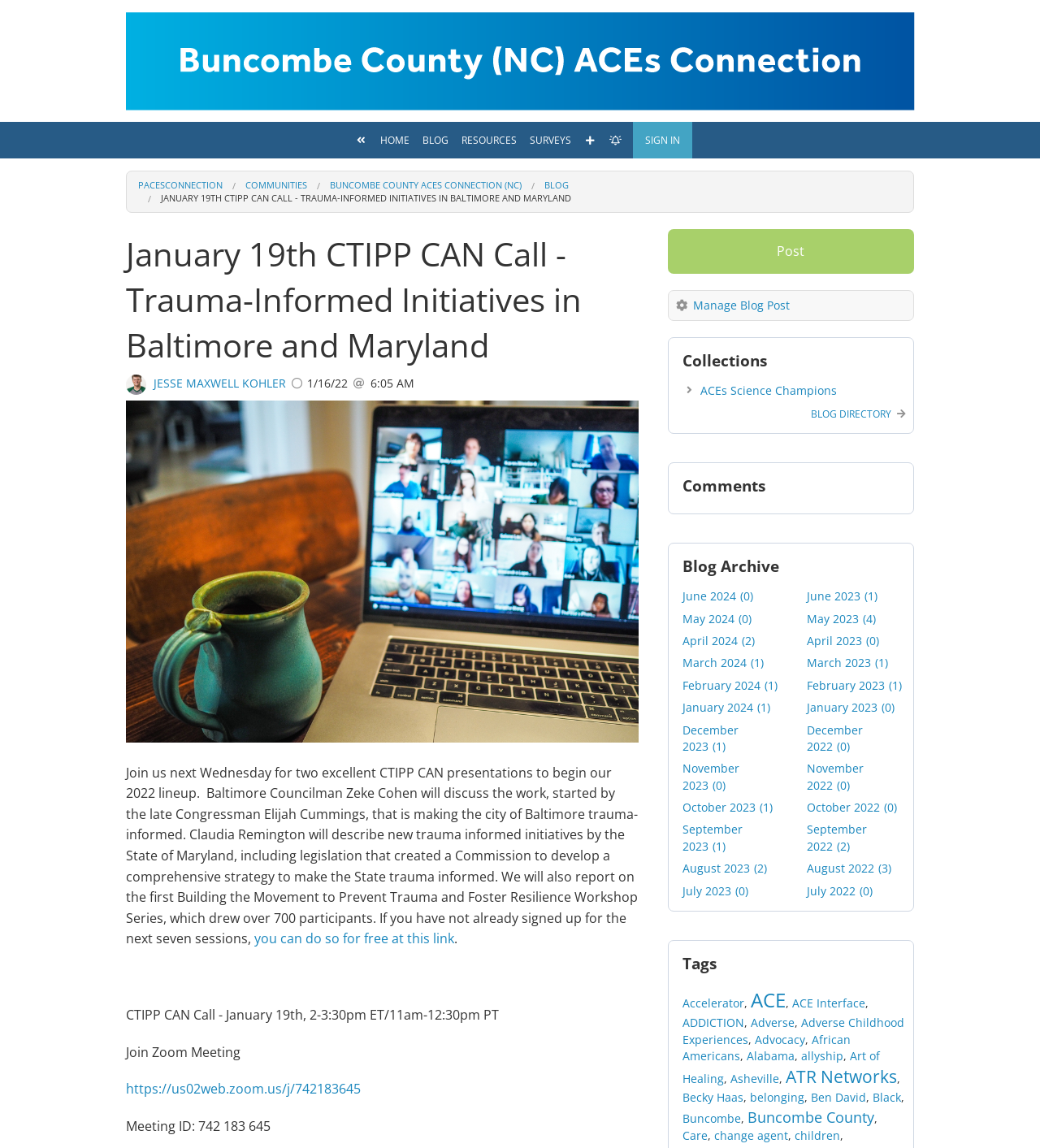What is the time of the CTIPP CAN Call on January 19th?
Please use the image to deliver a detailed and complete answer.

I found this information by looking at the text on the webpage, which states 'CTIPP CAN Call - January 19th, 2-3:30pm ET/11am-12:30pm PT'.